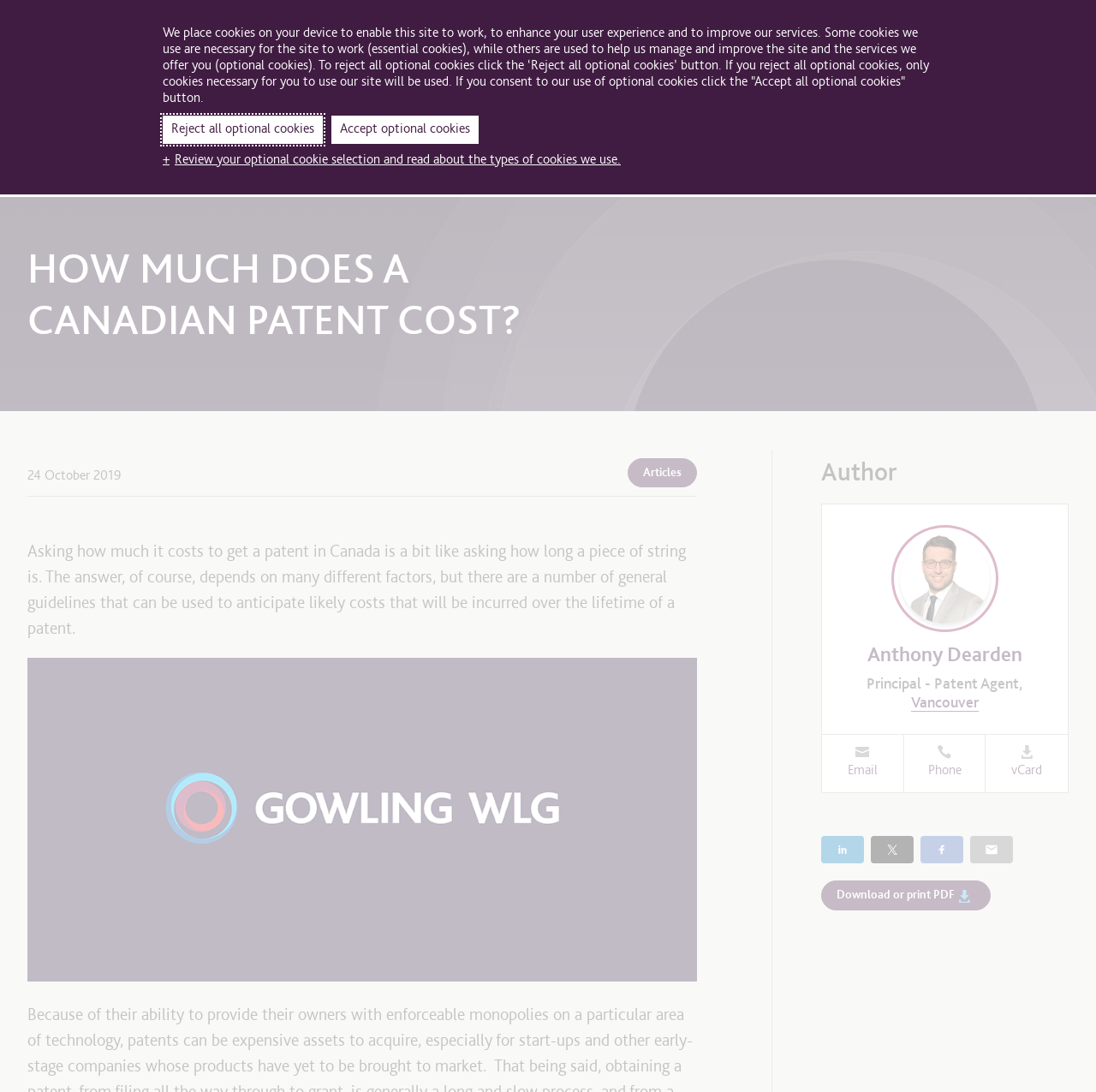Find the bounding box coordinates of the area to click in order to follow the instruction: "View more language options".

[0.904, 0.008, 0.975, 0.032]